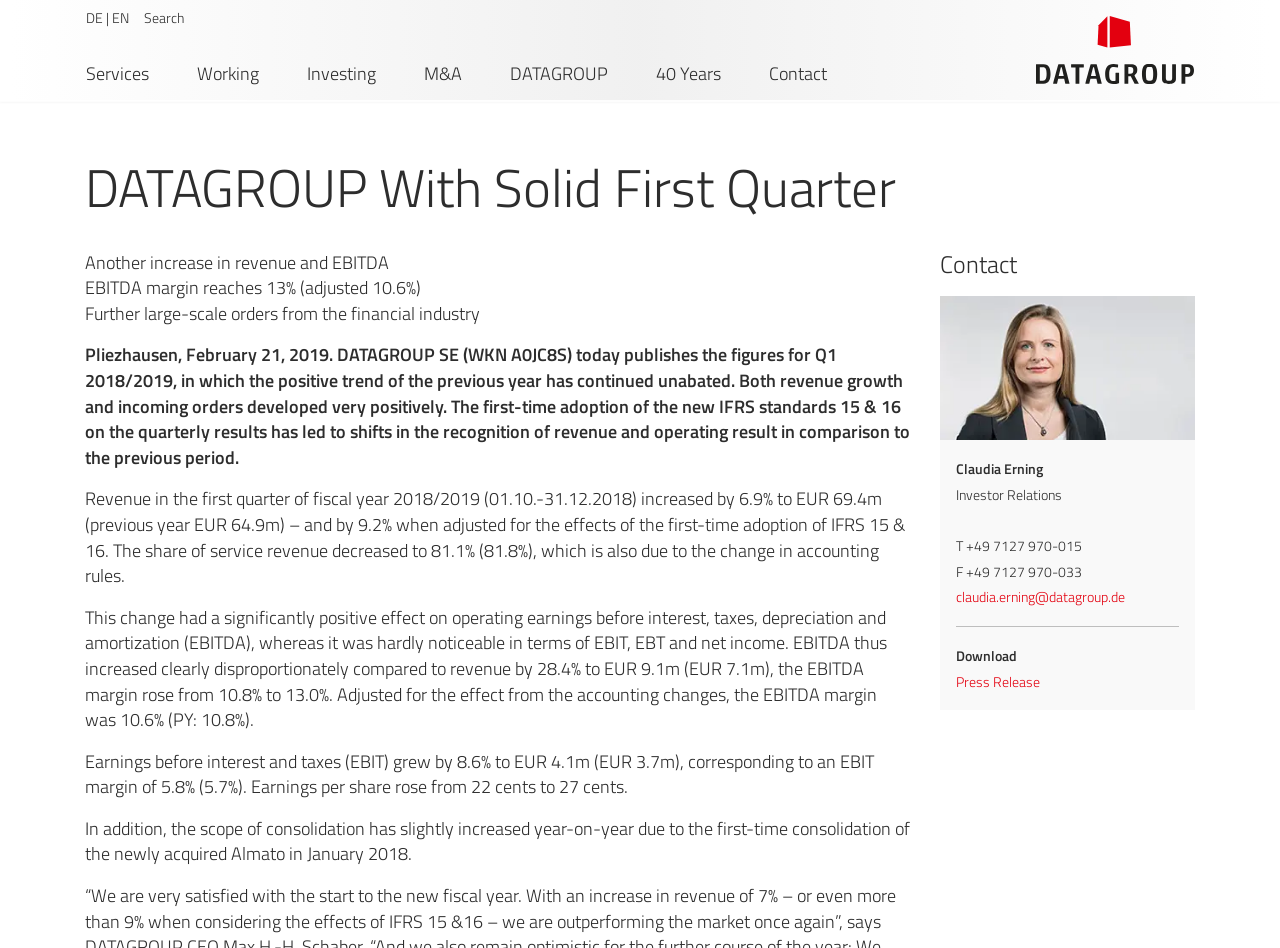Indicate the bounding box coordinates of the element that must be clicked to execute the instruction: "Download the press release". The coordinates should be given as four float numbers between 0 and 1, i.e., [left, top, right, bottom].

[0.747, 0.68, 0.795, 0.703]